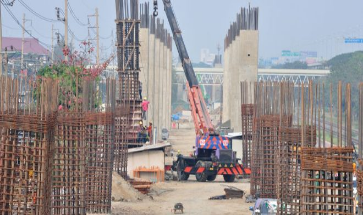Provide a comprehensive description of the image.

The image depicts an active construction site featuring a large crane positioned prominently in the foreground. This crane is engaged in the process of lifting materials, likely concrete or steel beams, essential for the ongoing construction work. Surrounding the crane, numerous steel reinforcements can be seen, indicating preparation for structural elements of a building, bridge, or similar infrastructure. 

To the left and right of the crane, vertical columns have been erected, suggesting they are part of a larger framework that will support the construction. The site is lined with rebar, showcasing the complexity and scale of the project. In the background, additional construction activities appear to be occurring, with various equipment and machinery engaged in their tasks. The landscape reflects a typical urban environment where major developments are underway, and utility poles can be seen running along the perimeter, providing power to the construction site. This image conveys the dynamic nature of construction work and the significant engineering efforts involved.